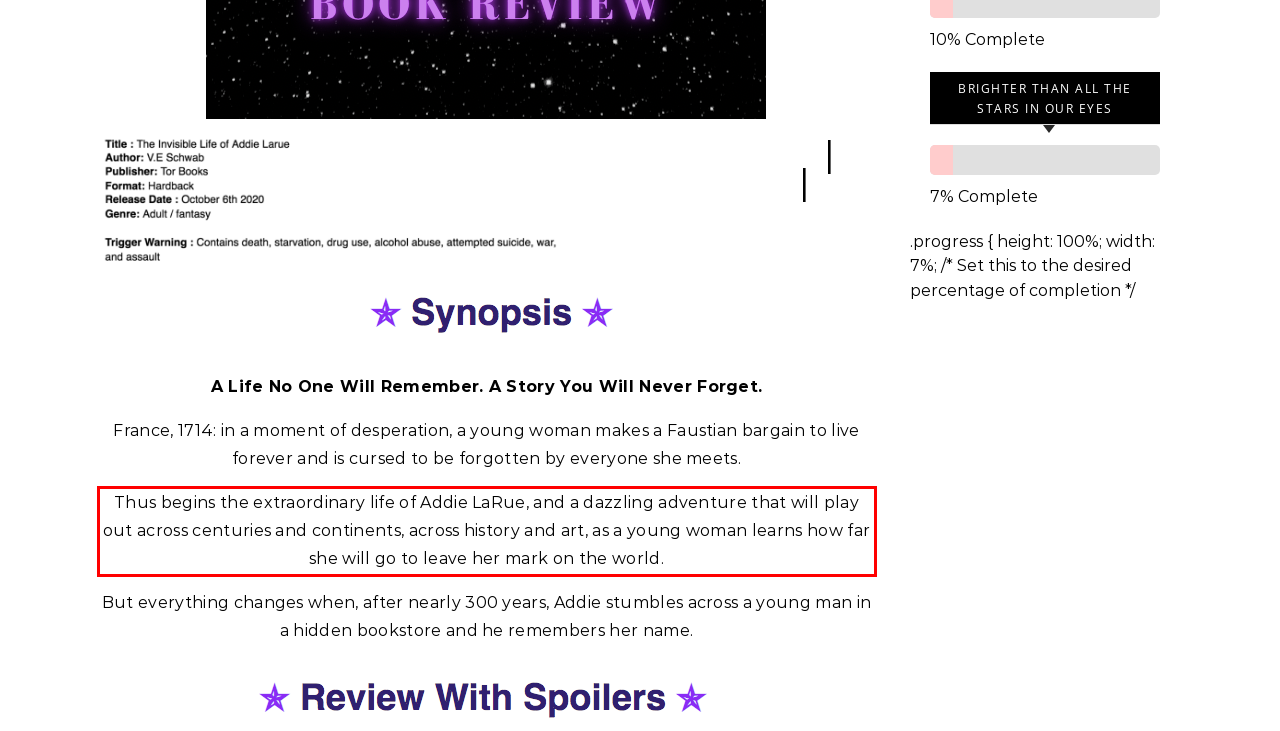Analyze the red bounding box in the provided webpage screenshot and generate the text content contained within.

Thus begins the extraordinary life of Addie LaRue, and a dazzling adventure that will play out across centuries and continents, across history and art, as a young woman learns how far she will go to leave her mark on the world.